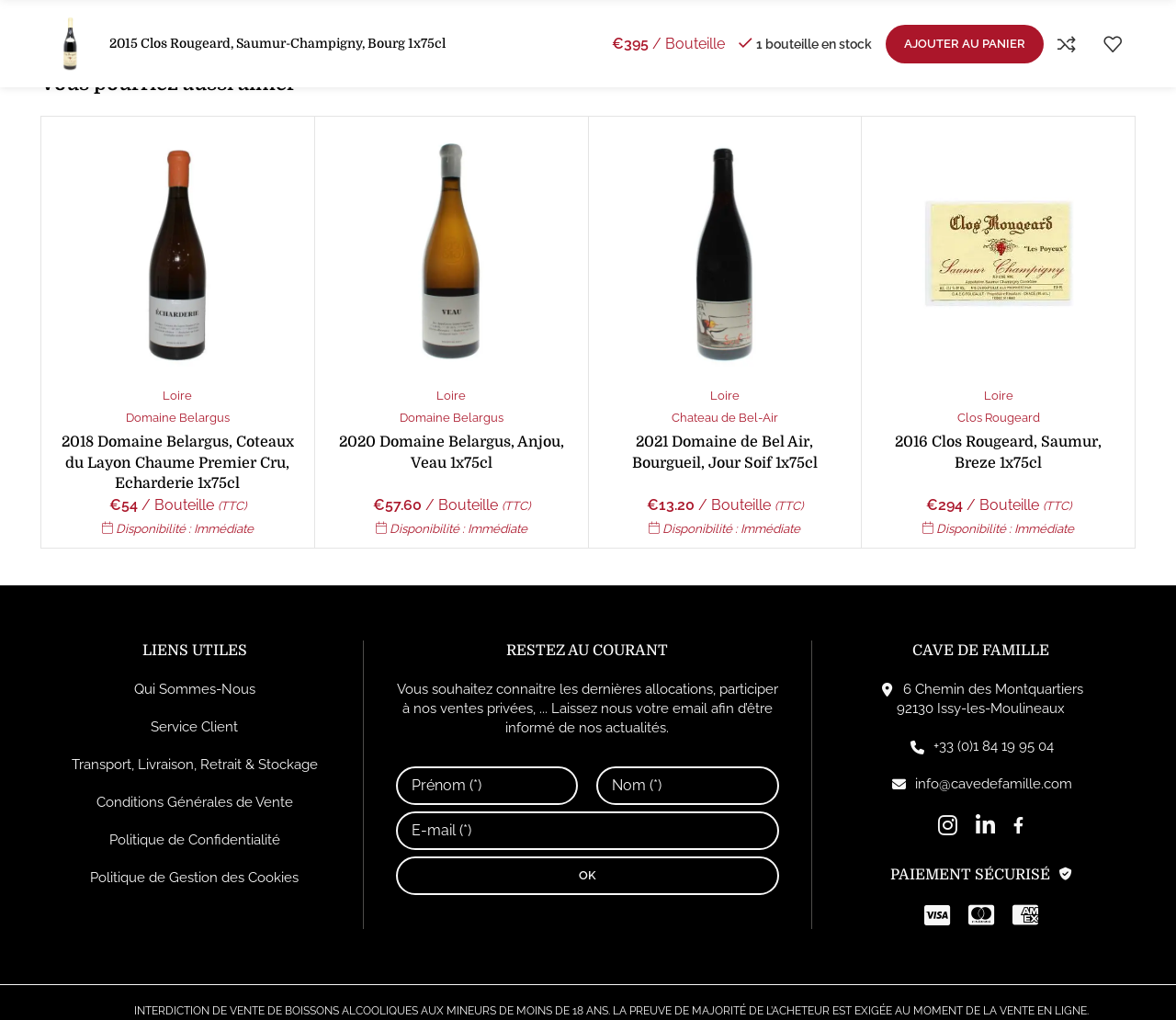Please respond to the question with a concise word or phrase:
What is the price of 2018 Domaine Belargus?

€54